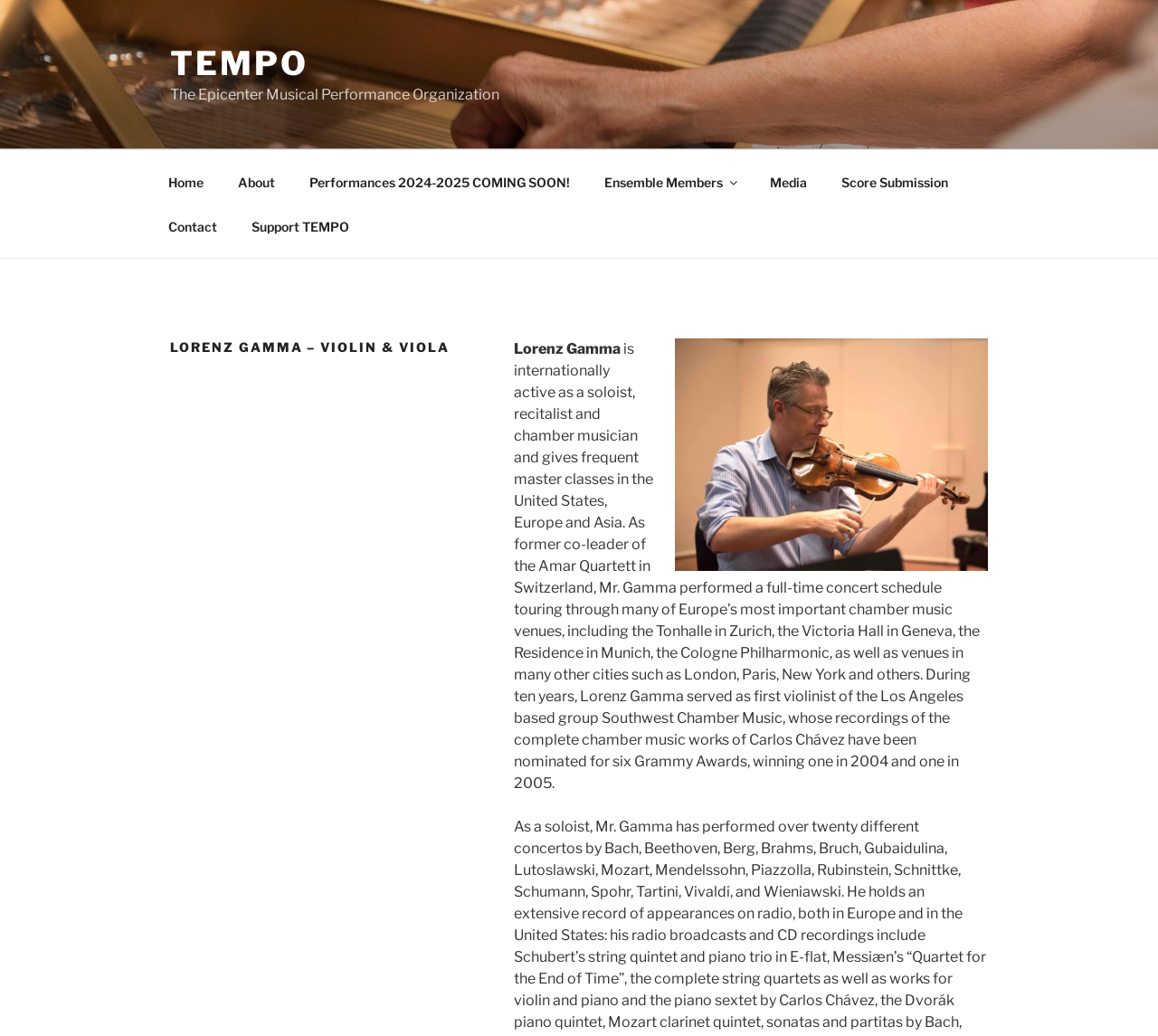Please find the bounding box coordinates of the element's region to be clicked to carry out this instruction: "Go to the Home page".

[0.131, 0.154, 0.189, 0.197]